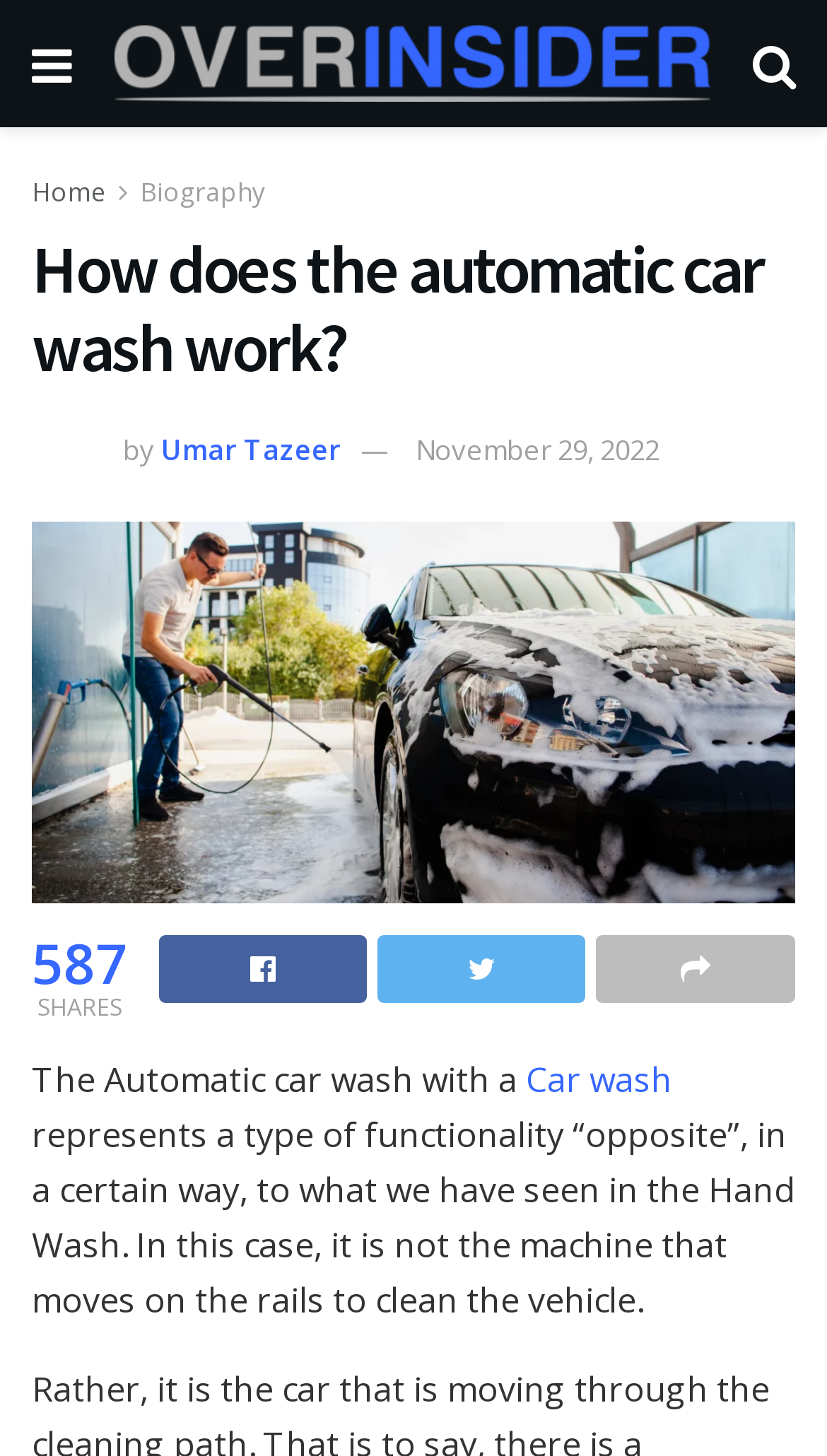What is the opposite functionality of the automatic car wash?
Please answer the question with as much detail as possible using the screenshot.

The opposite functionality of the automatic car wash can be determined by reading the text which states that the automatic car wash represents a type of functionality 'opposite' to what we have seen in the Hand Wash.